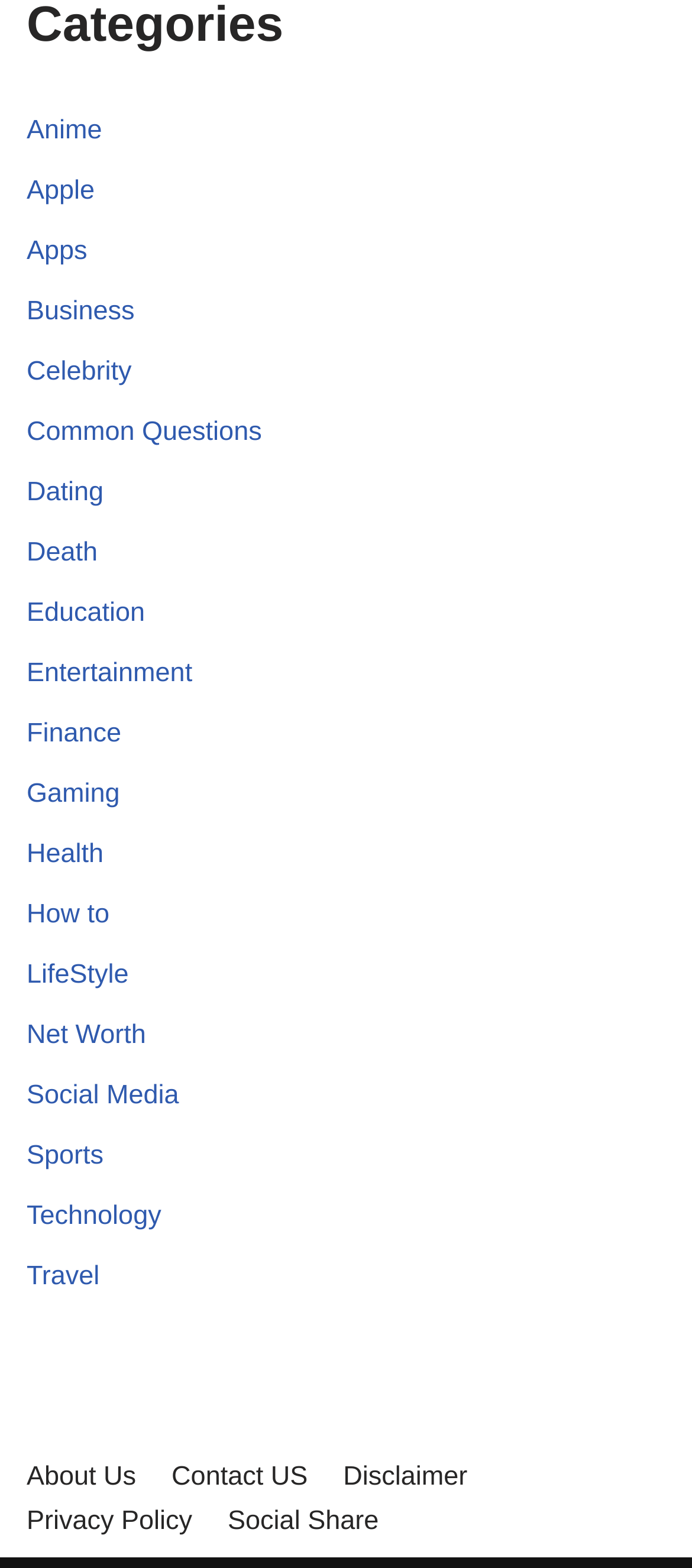Please identify the bounding box coordinates of the element I need to click to follow this instruction: "Check Social Media".

[0.038, 0.689, 0.259, 0.709]